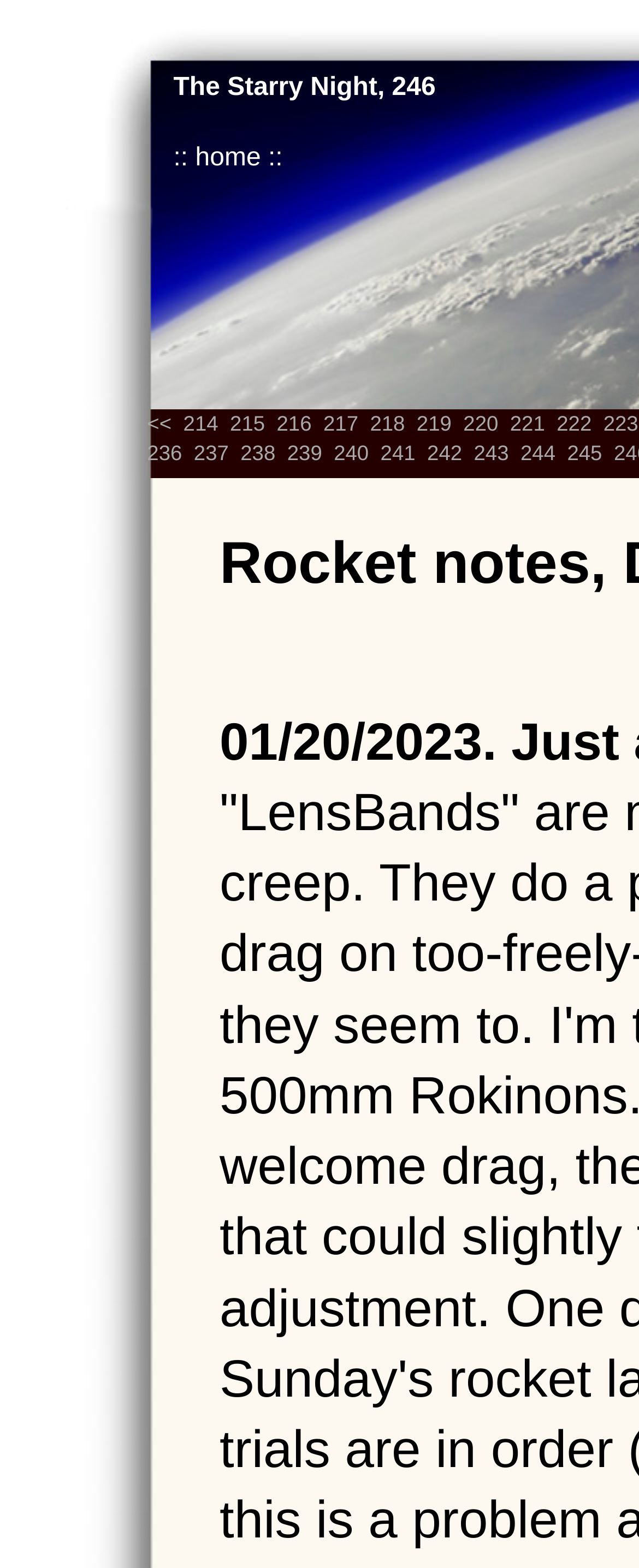How many links are there in the second row? Examine the screenshot and reply using just one word or a brief phrase.

15